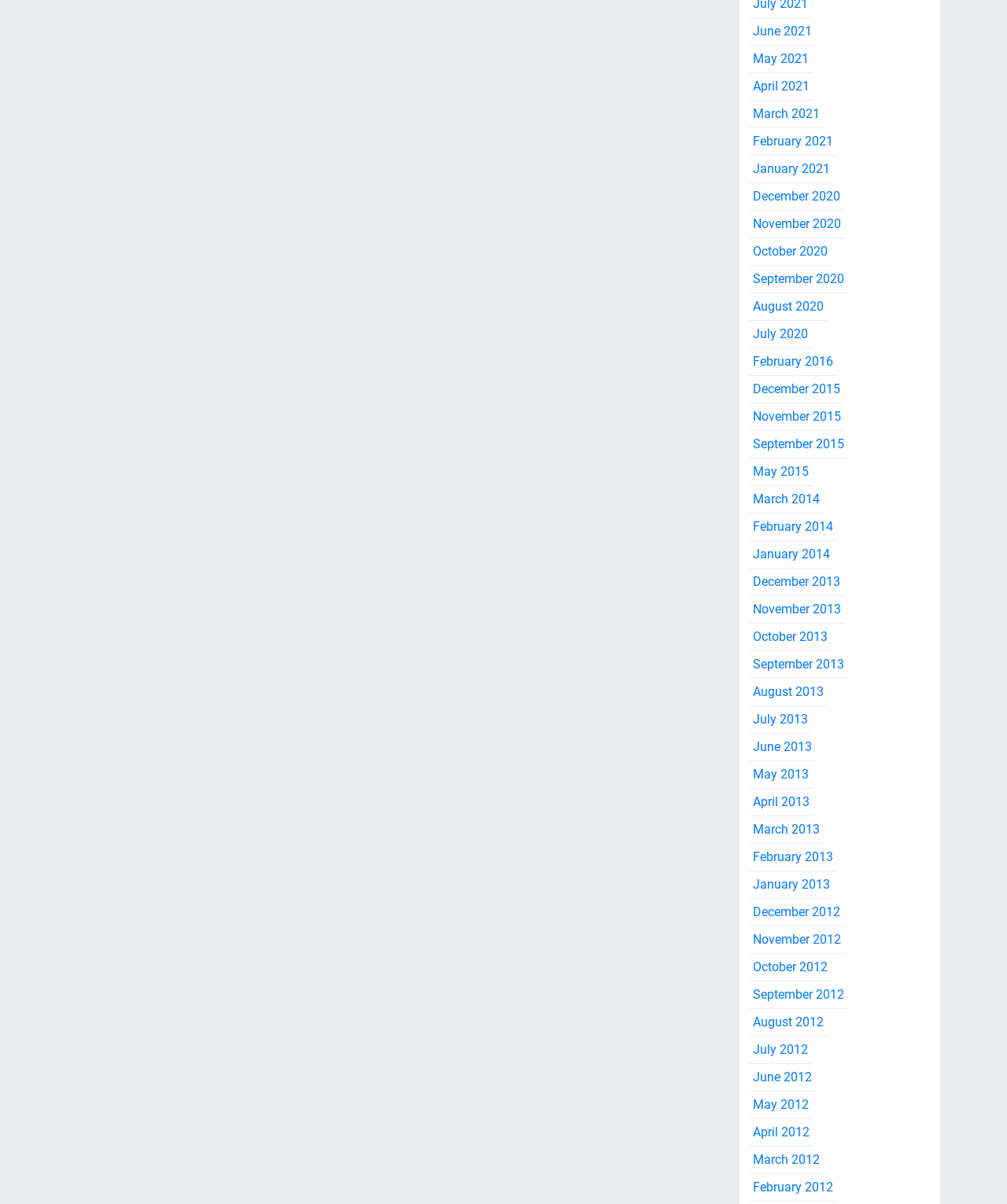Pinpoint the bounding box coordinates of the clickable element to carry out the following instruction: "view August 2012."

[0.744, 0.838, 0.822, 0.861]